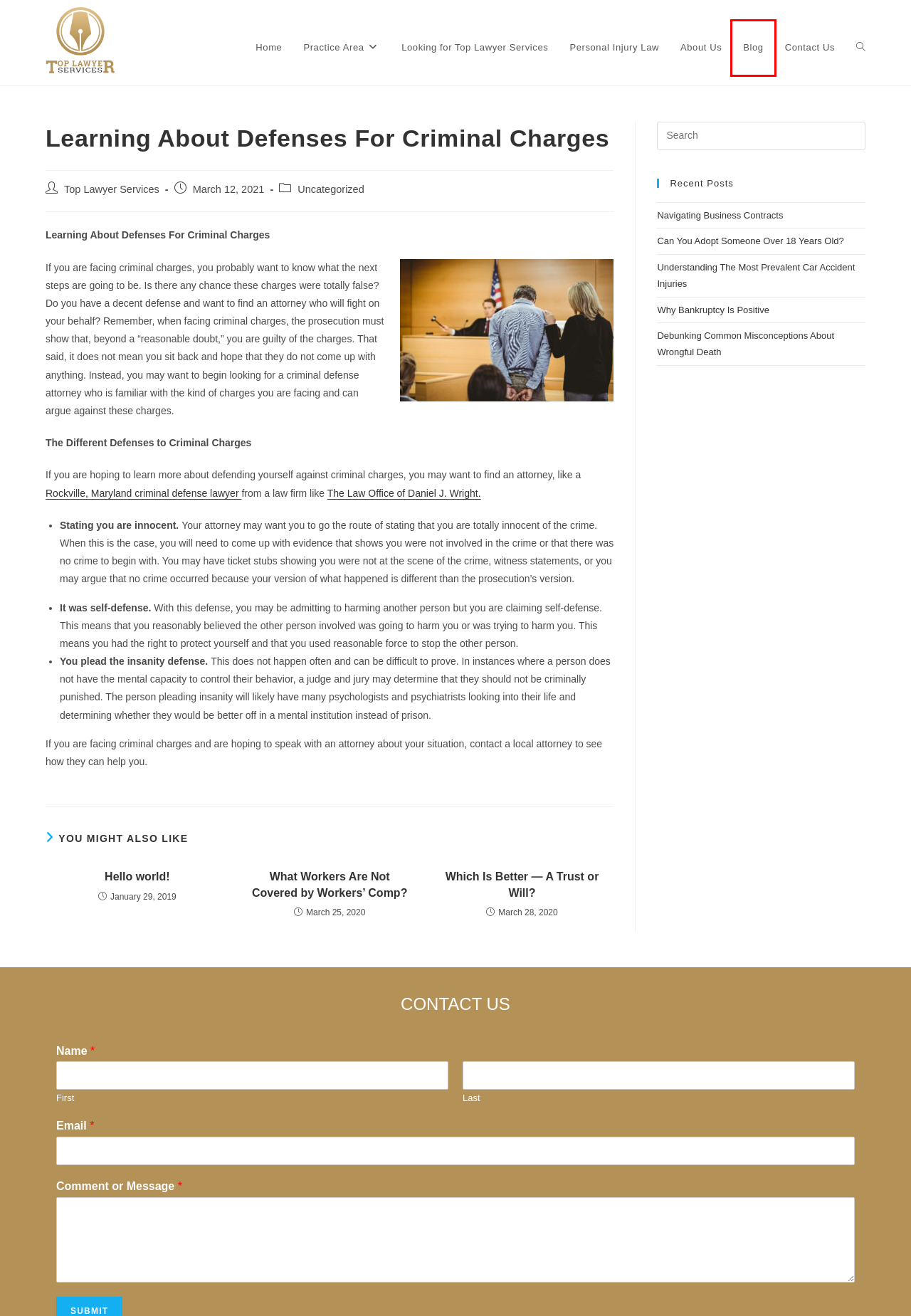Given a screenshot of a webpage with a red bounding box highlighting a UI element, determine which webpage description best matches the new webpage that appears after clicking the highlighted element. Here are the candidates:
A. Contact Us - Top Lawyer Services
B. Rockville Criminal Defense Lawyer | Daniel J. Wright
C. Understanding The Most Prevalent Car Accident Injuries - Top Lawyer Services
D. Personal Injury Law - Top Lawyer Services
E. Which Is Better -- A Trust or Will? | Top Lawyer Services
F. Top Lawyer Services, Author at Top Lawyer Services
G. Can You Adopt Someone Over 18 Years Old? - Top Lawyer Services
H. Blog - Top Lawyer Services

H